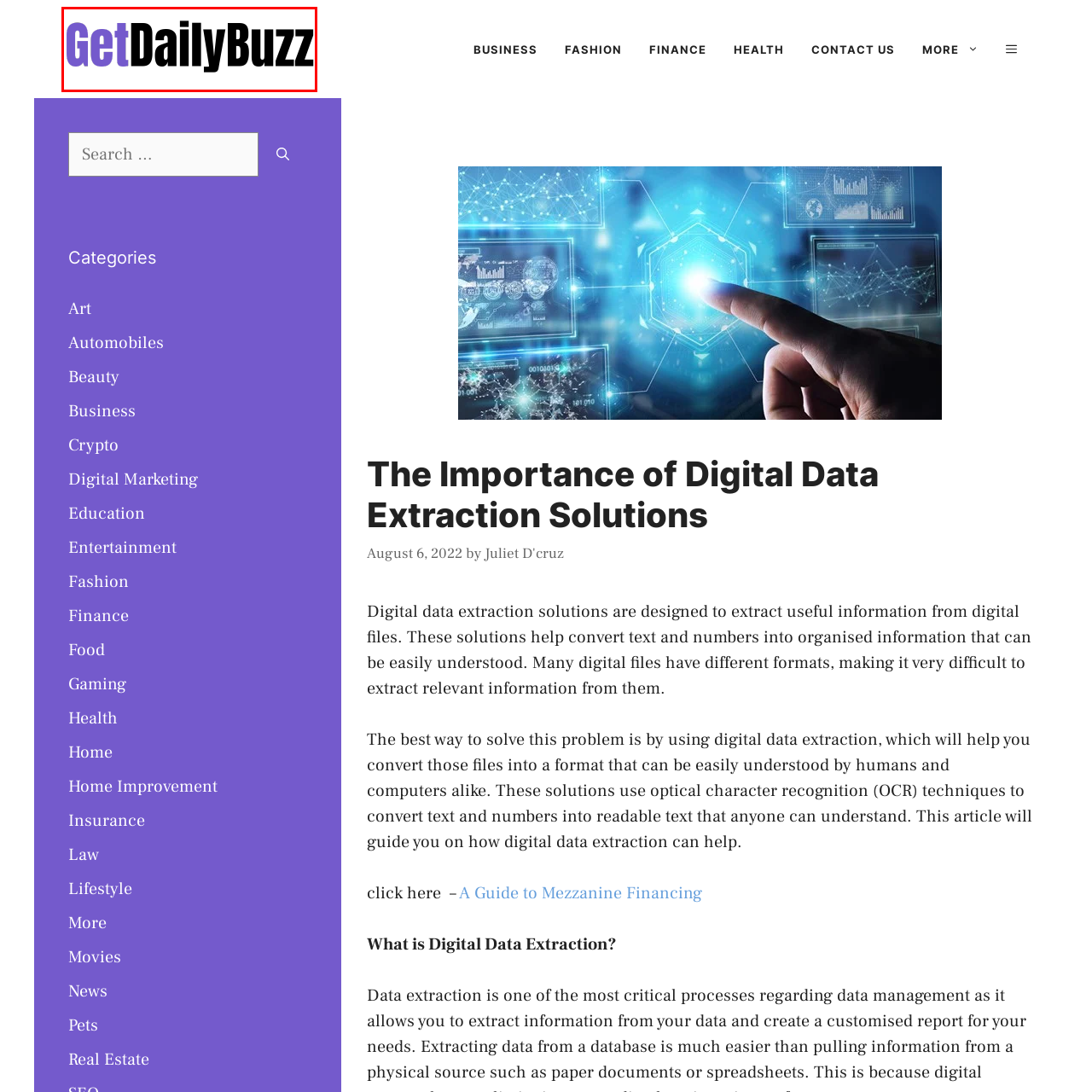What is the tone of the logo?
Study the image within the red bounding box and deliver a detailed answer.

The logo of 'GetDailyBuzz' emphasizes a dynamic and approachable identity, inviting users to explore the lively content offered on the site, which implies a friendly and engaging atmosphere.